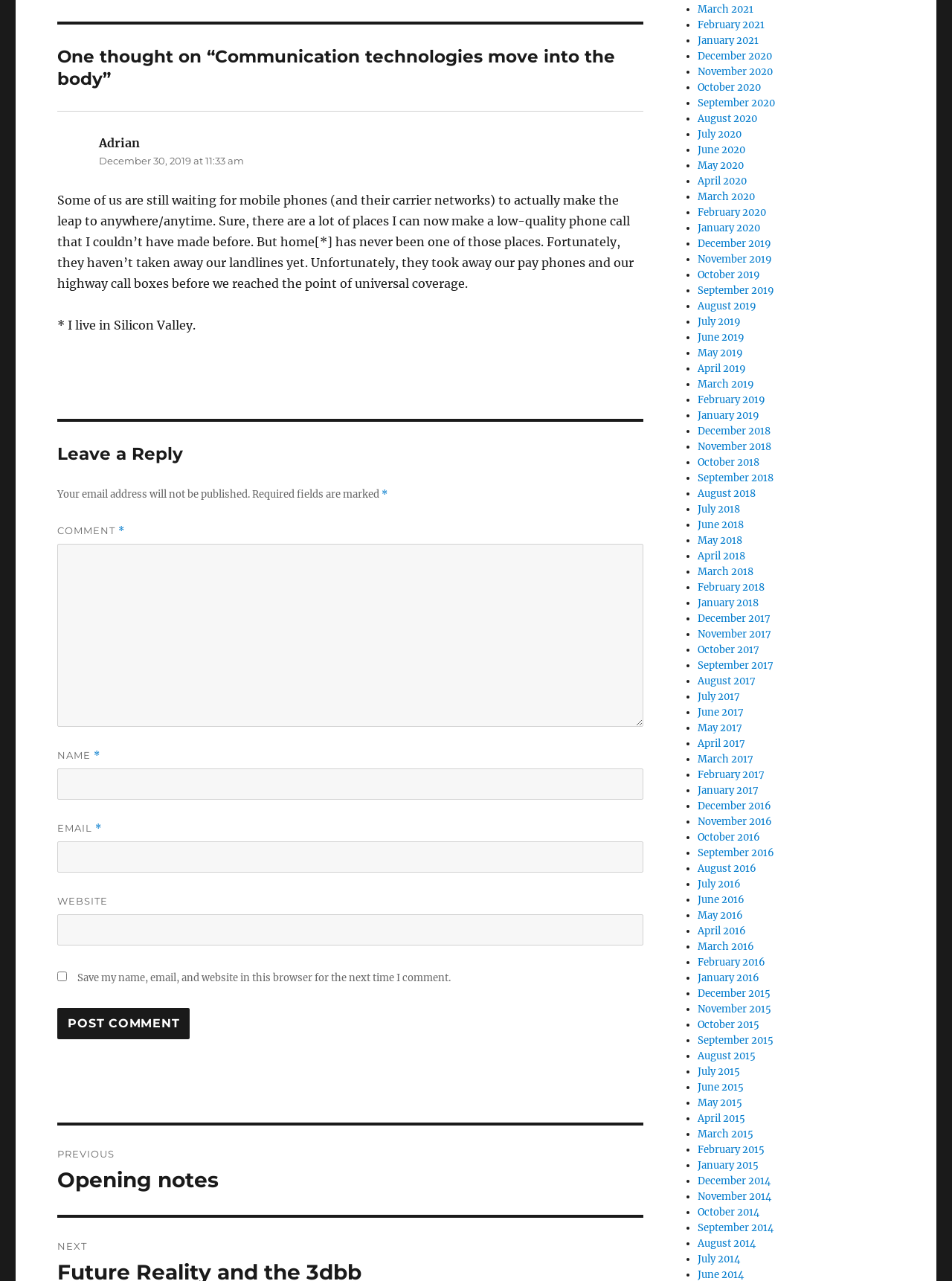Identify the bounding box coordinates of the element that should be clicked to fulfill this task: "Post a reply". The coordinates should be provided as four float numbers between 0 and 1, i.e., [left, top, right, bottom].

[0.06, 0.787, 0.199, 0.811]